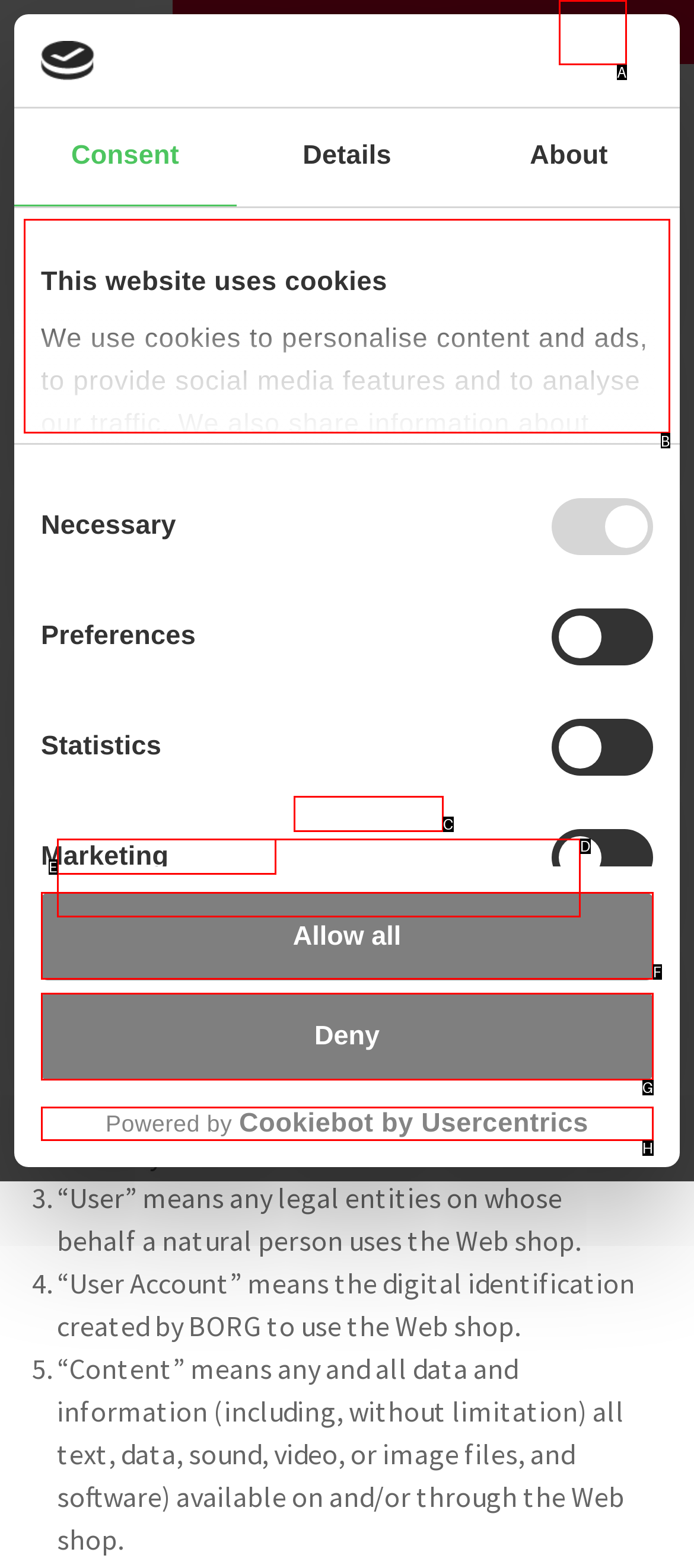Identify the letter of the option that best matches the following description: Deny. Respond with the letter directly.

G